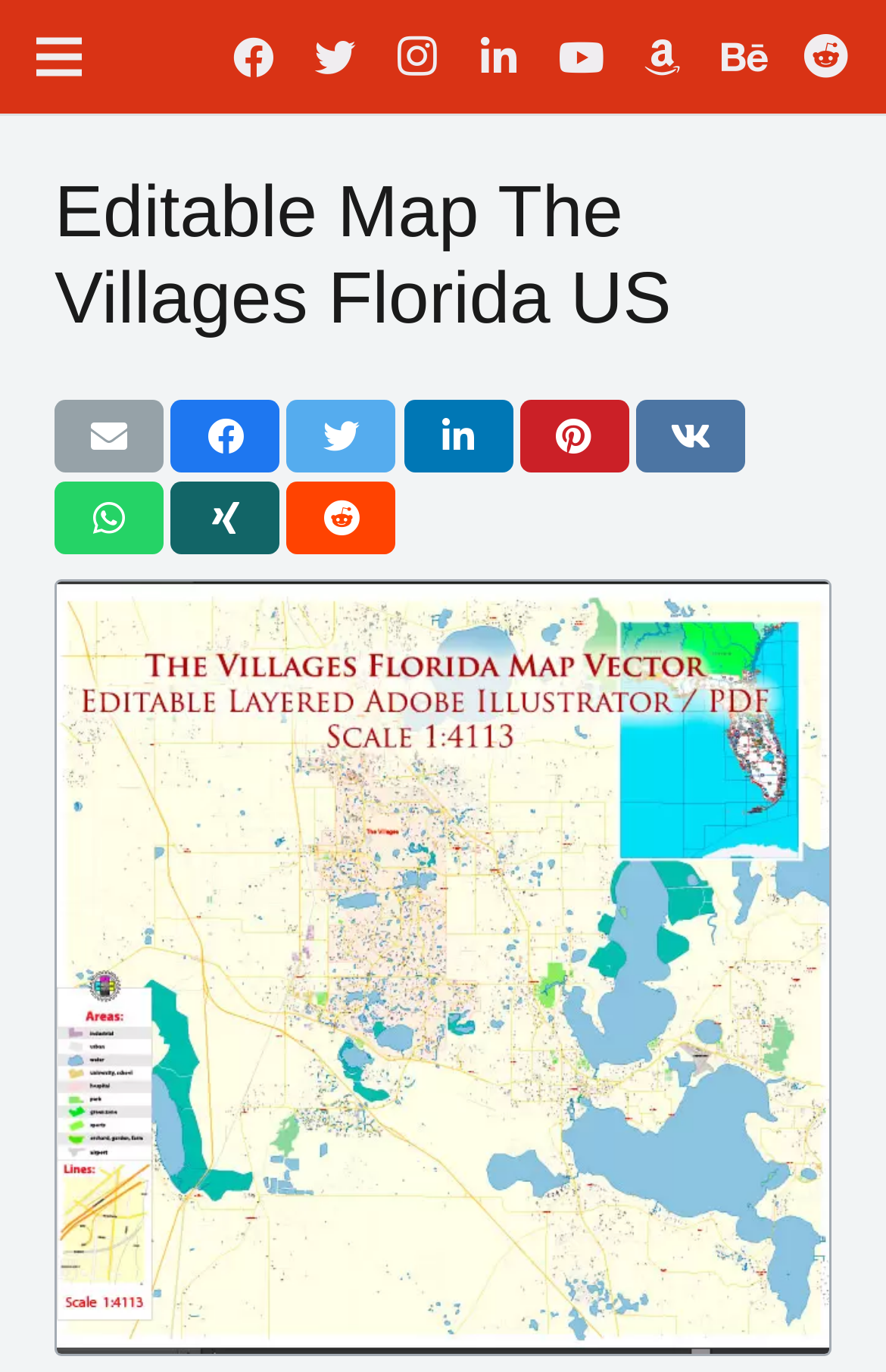Analyze the image and give a detailed response to the question:
What type of file formats are supported?

I found the answer by looking at the root element's text 'Editable Map The Villages Florida US – Maps in Vector: Detailed Street Maps Illustrator PDF CorelDRAW EPS DWG DXF', which lists the supported file formats.